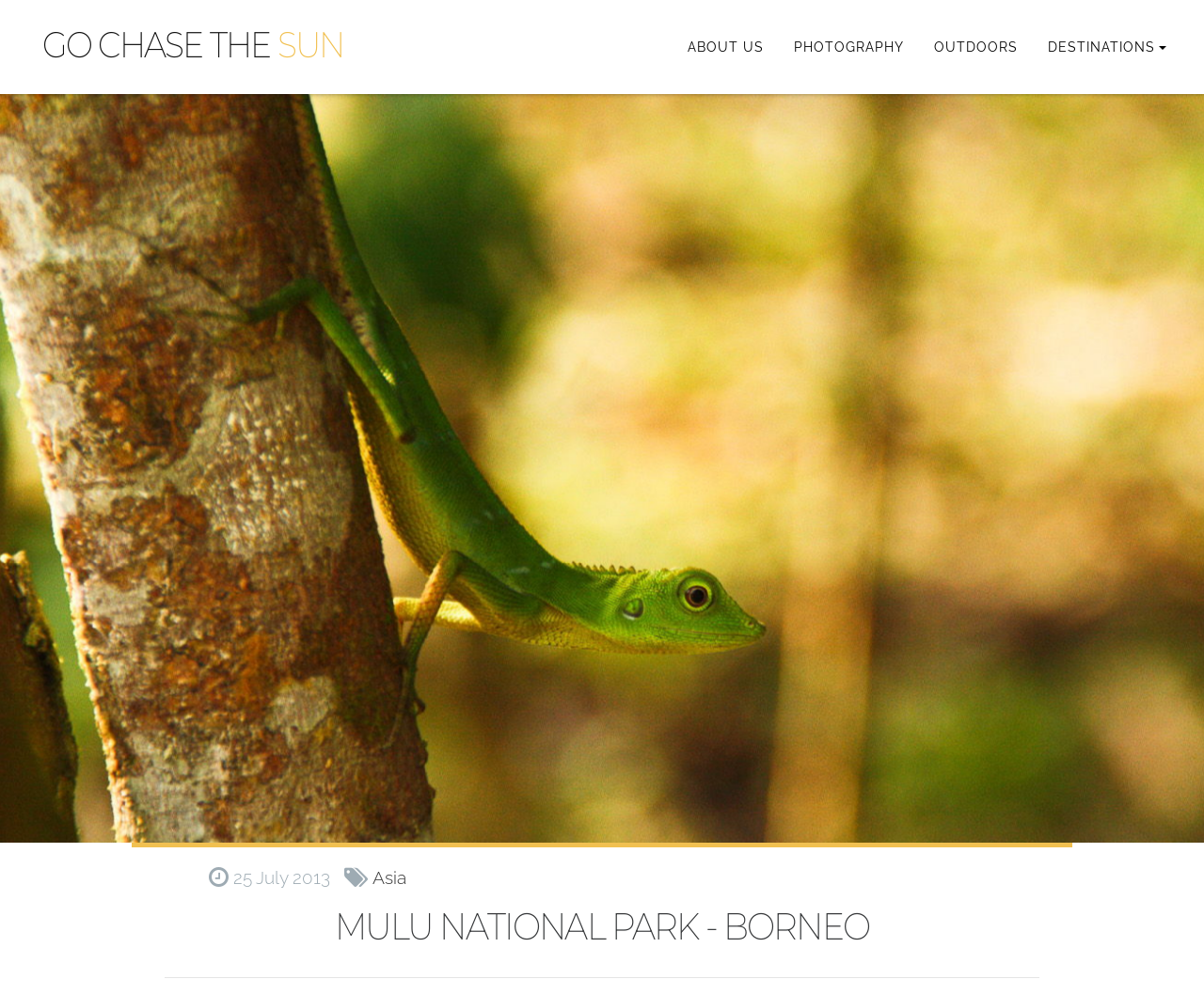Find the UI element described as: "ABOUT US" and predict its bounding box coordinates. Ensure the coordinates are four float numbers between 0 and 1, [left, top, right, bottom].

[0.571, 0.03, 0.634, 0.064]